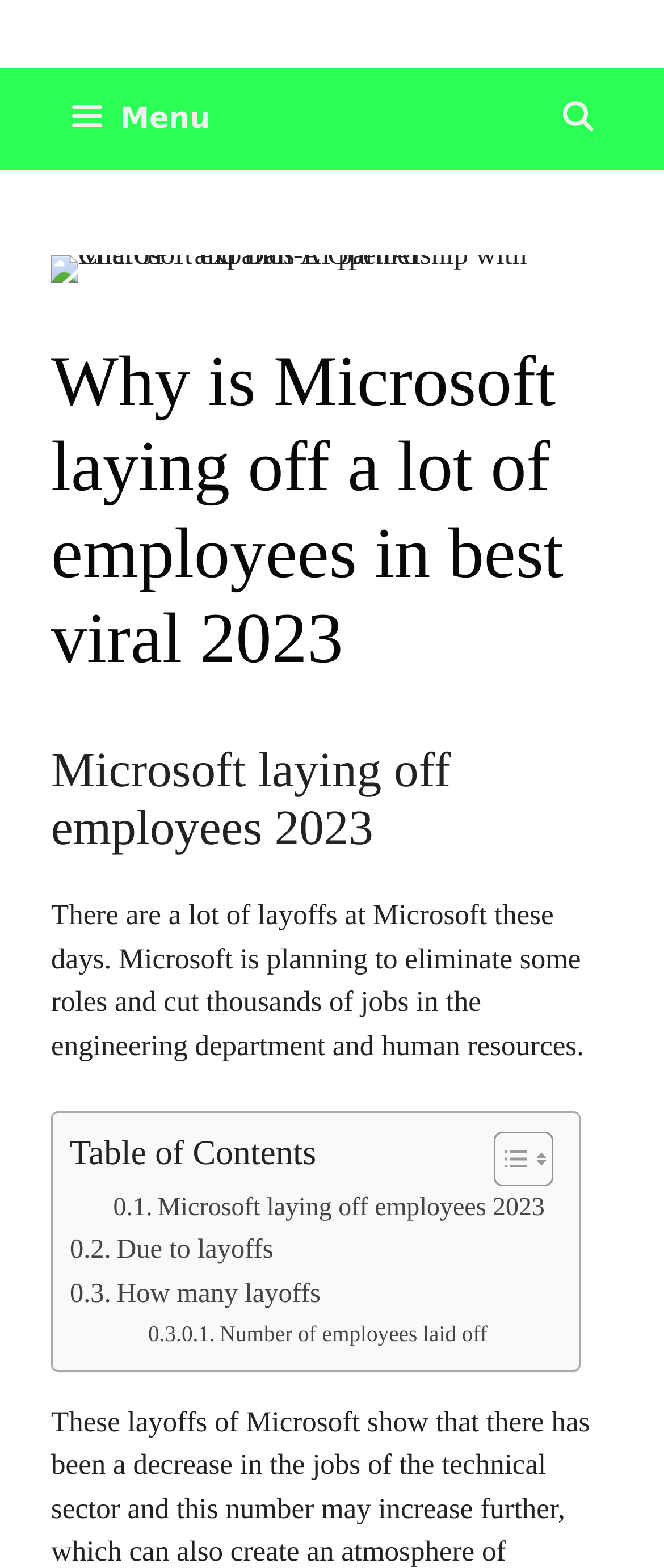Find the bounding box coordinates corresponding to the UI element with the description: "Number of employees laid off". The coordinates should be formatted as [left, top, right, bottom], with values as floats between 0 and 1.

[0.223, 0.84, 0.734, 0.863]